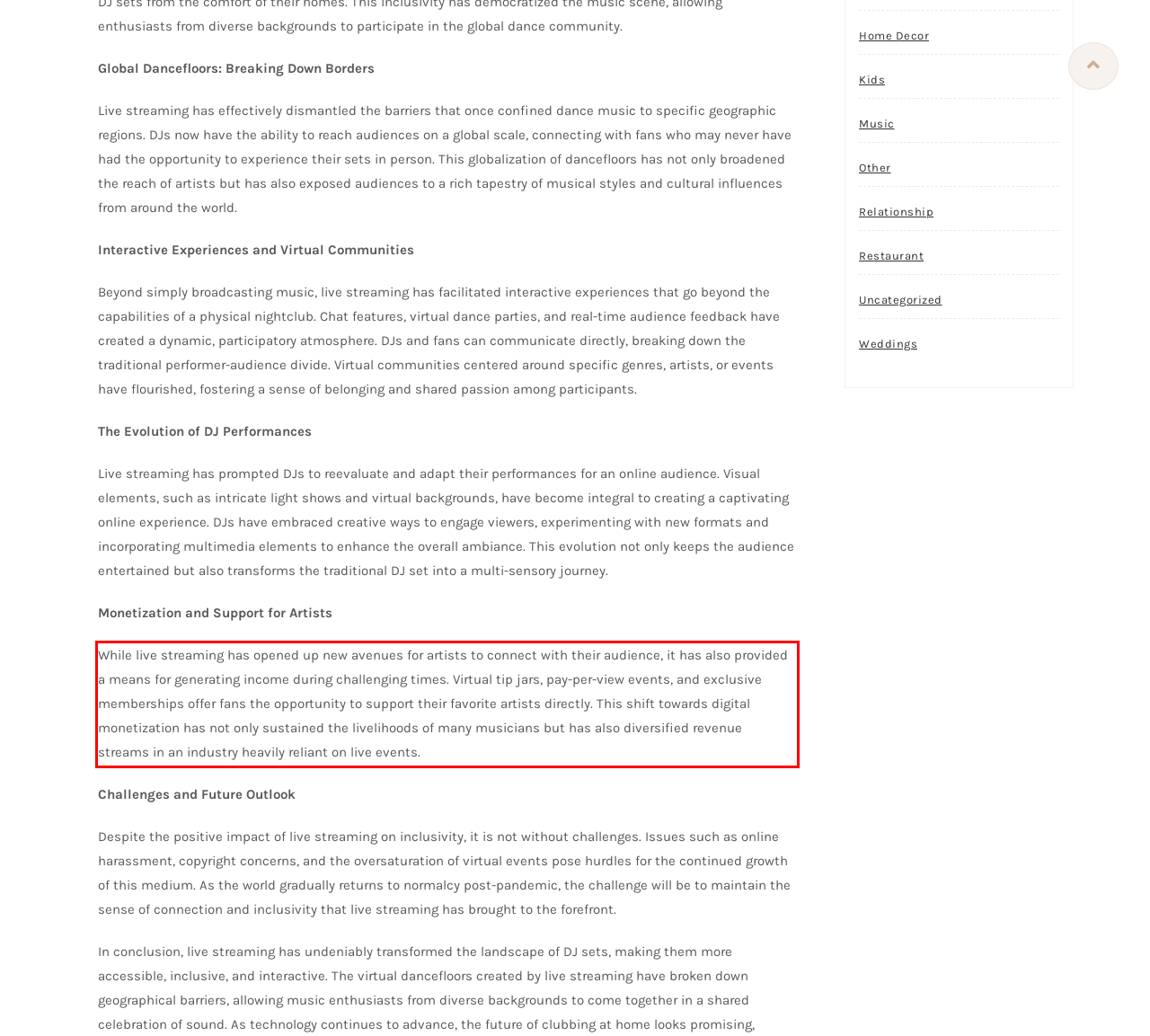Review the webpage screenshot provided, and perform OCR to extract the text from the red bounding box.

While live streaming has opened up new avenues for artists to connect with their audience, it has also provided a means for generating income during challenging times. Virtual tip jars, pay-per-view events, and exclusive memberships offer fans the opportunity to support their favorite artists directly. This shift towards digital monetization has not only sustained the livelihoods of many musicians but has also diversified revenue streams in an industry heavily reliant on live events.